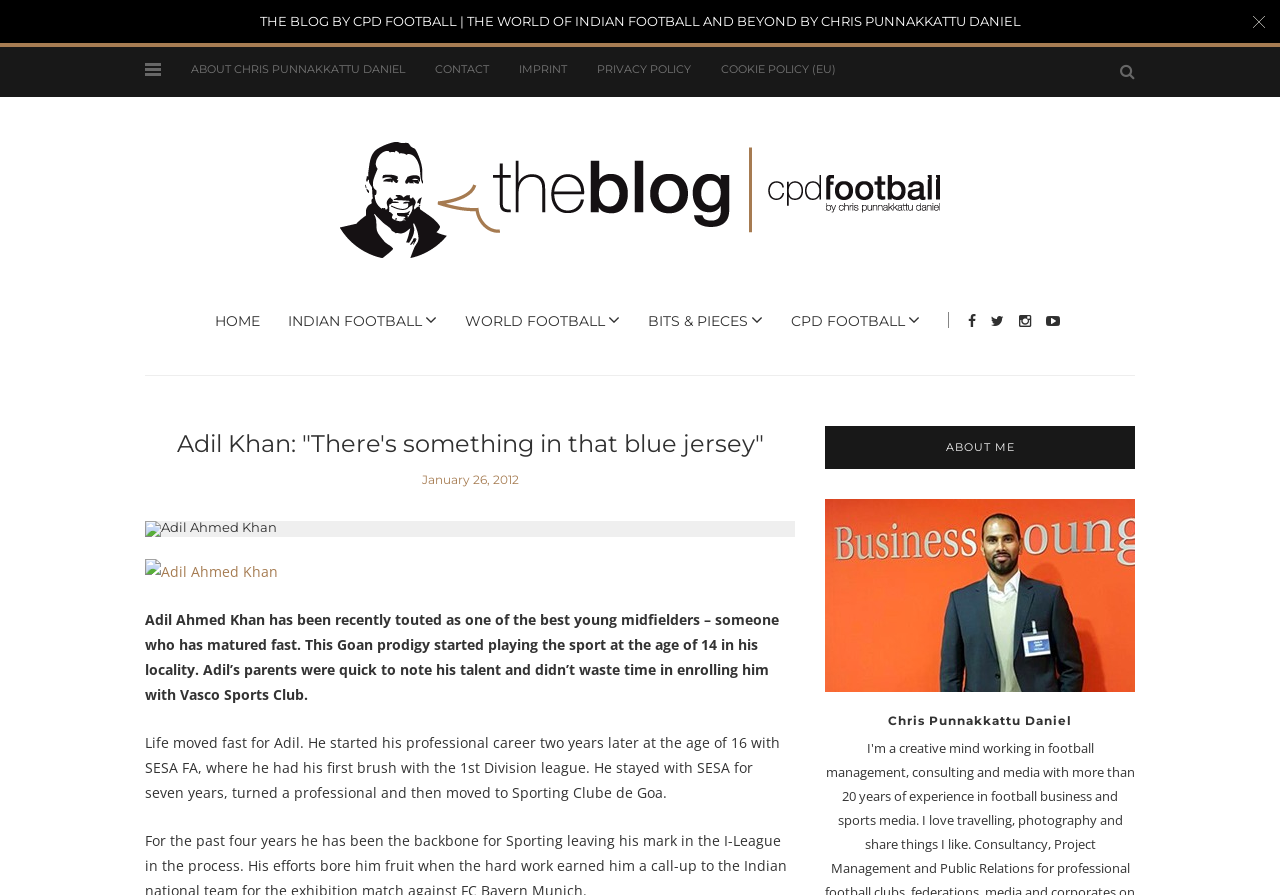What is the name of the club where Adil Ahmed Khan started his professional career?
Can you provide an in-depth and detailed response to the question?

The webpage content states that Adil Ahmed Khan started his professional career at the age of 16 with SESA FA, where he had his first brush with the 1st Division league.